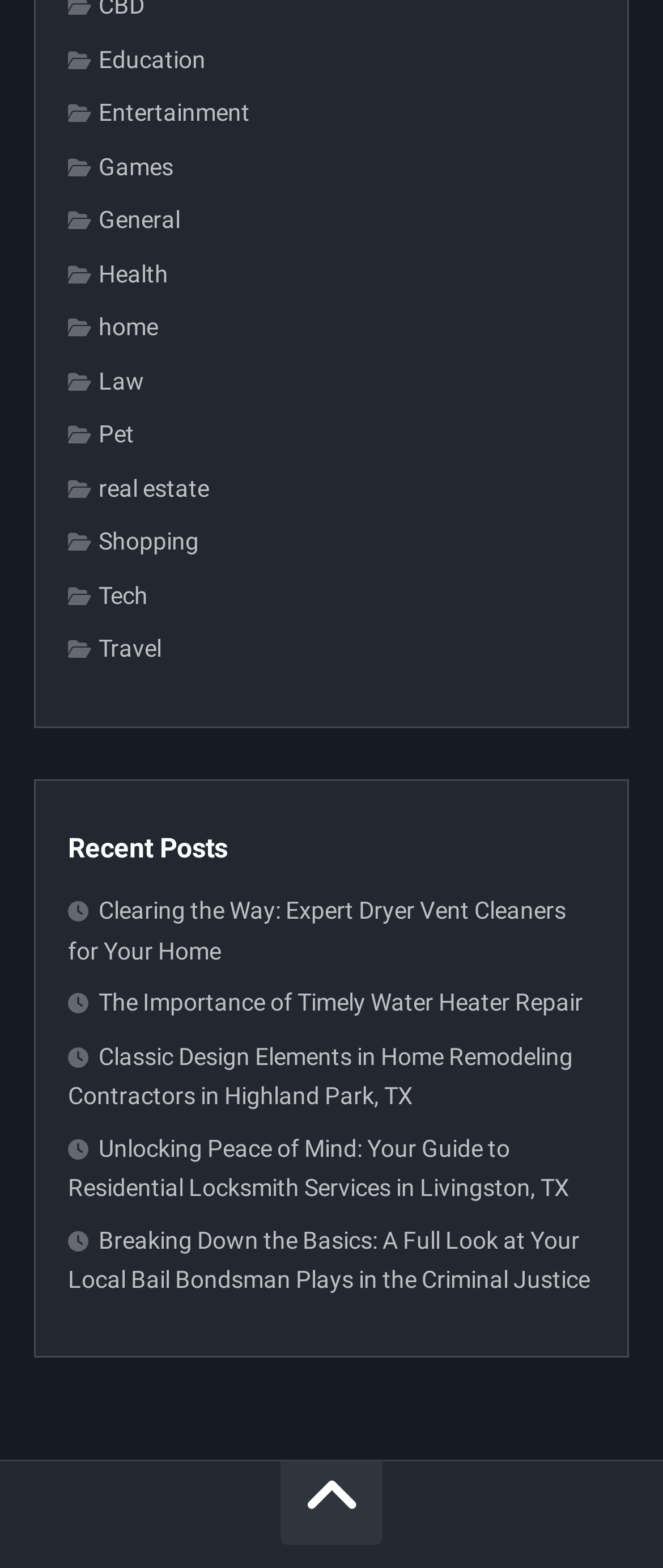Please examine the image and answer the question with a detailed explanation:
How many posts are listed under 'Recent Posts'?

I counted the number of links with '' prefix, which are the post titles, and found 5 posts listed under 'Recent Posts'.